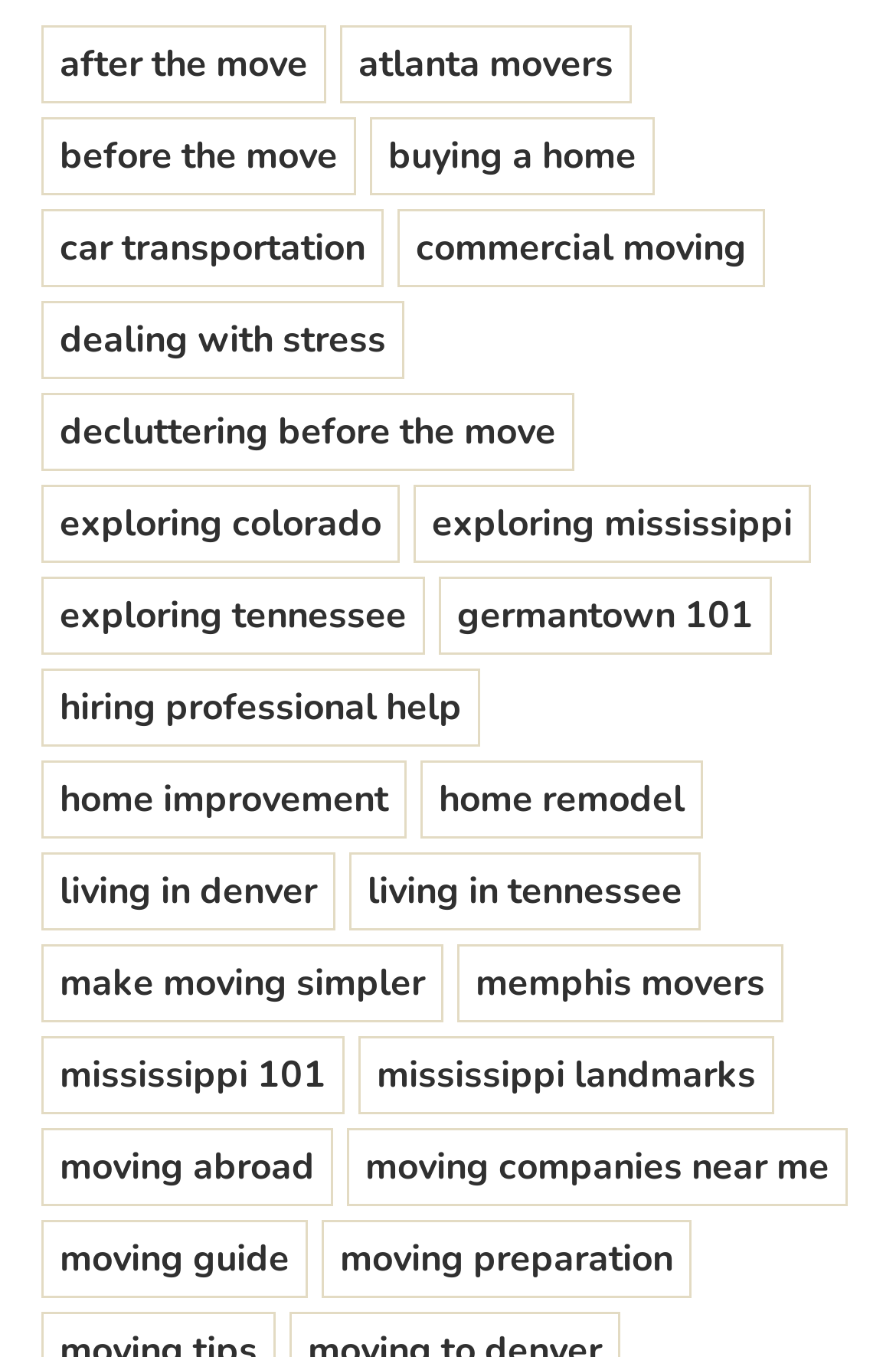Locate the bounding box coordinates of the element that needs to be clicked to carry out the instruction: "View 'Before the move'". The coordinates should be given as four float numbers ranging from 0 to 1, i.e., [left, top, right, bottom].

[0.046, 0.086, 0.397, 0.144]